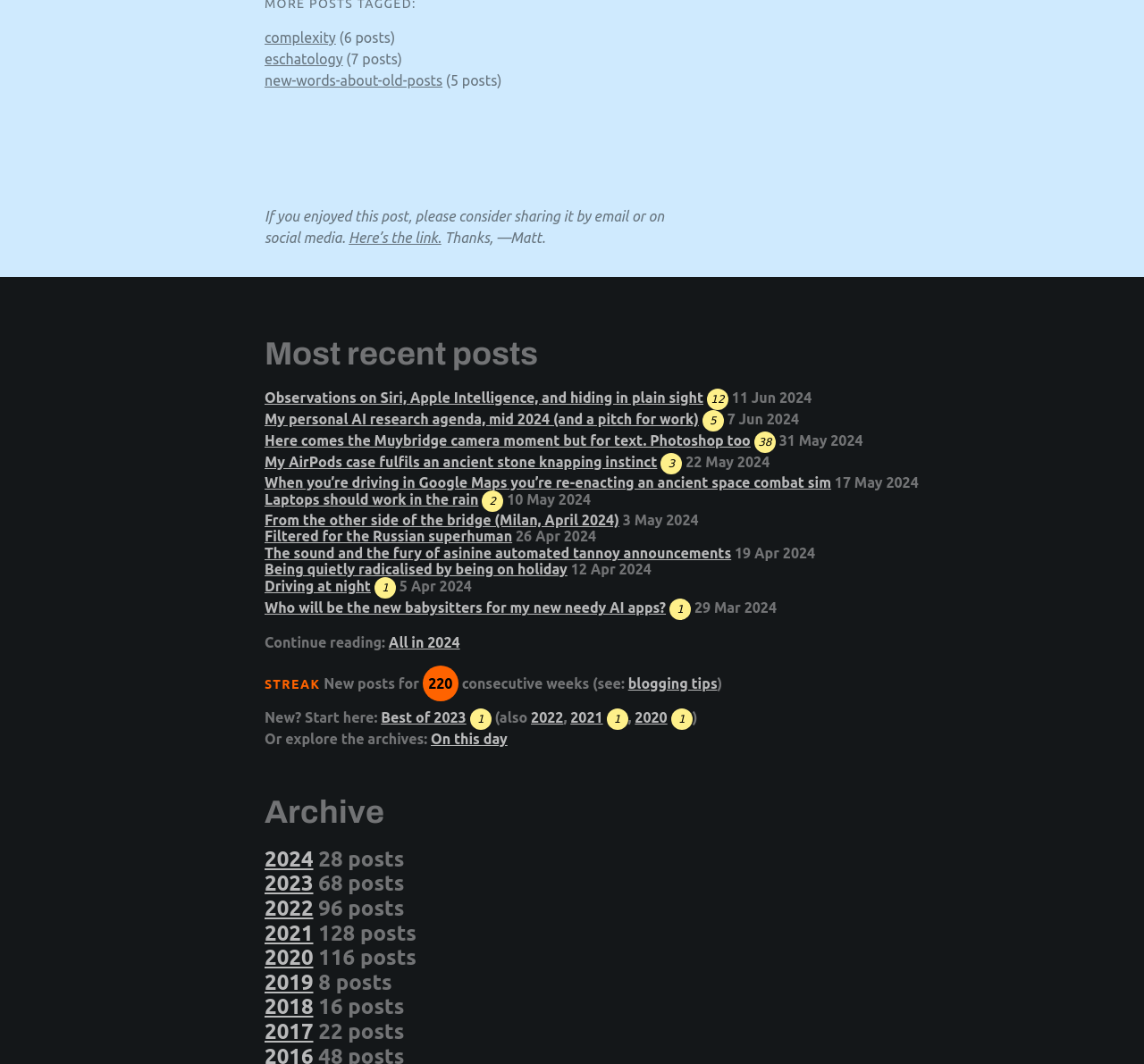Find the bounding box coordinates corresponding to the UI element with the description: "2020". The coordinates should be formatted as [left, top, right, bottom], with values as floats between 0 and 1.

[0.231, 0.889, 0.274, 0.911]